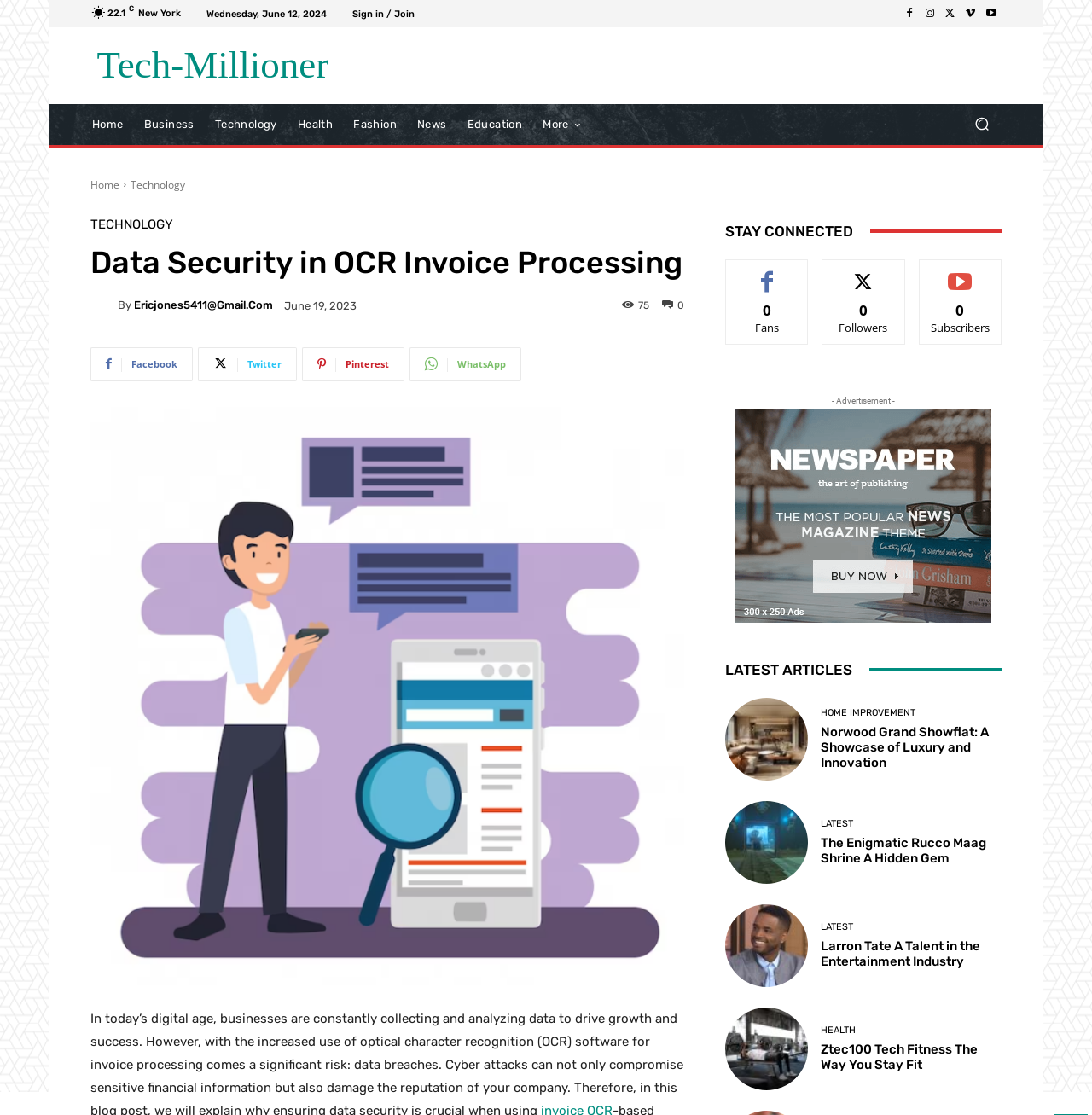Could you identify the text that serves as the heading for this webpage?

Data Security in OCR Invoice Processing